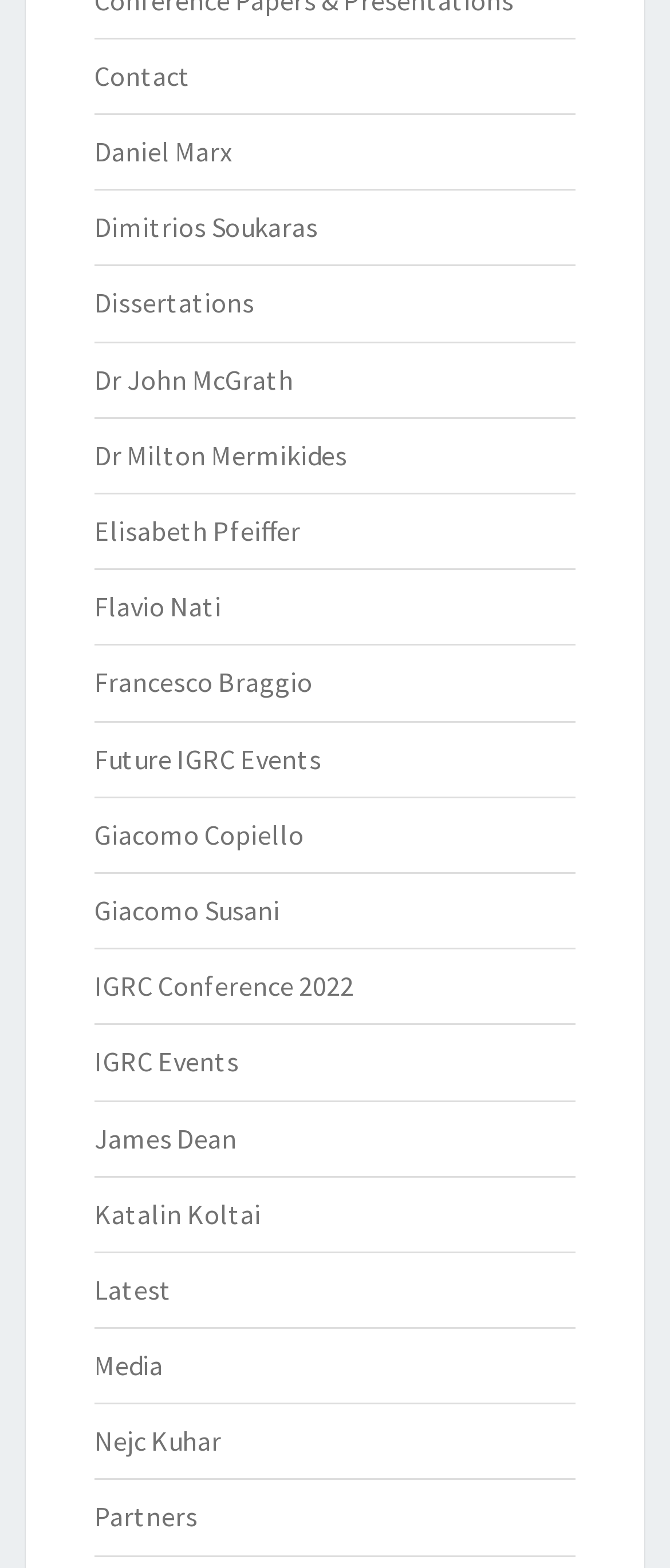Answer succinctly with a single word or phrase:
How many people are listed on the webpage?

14